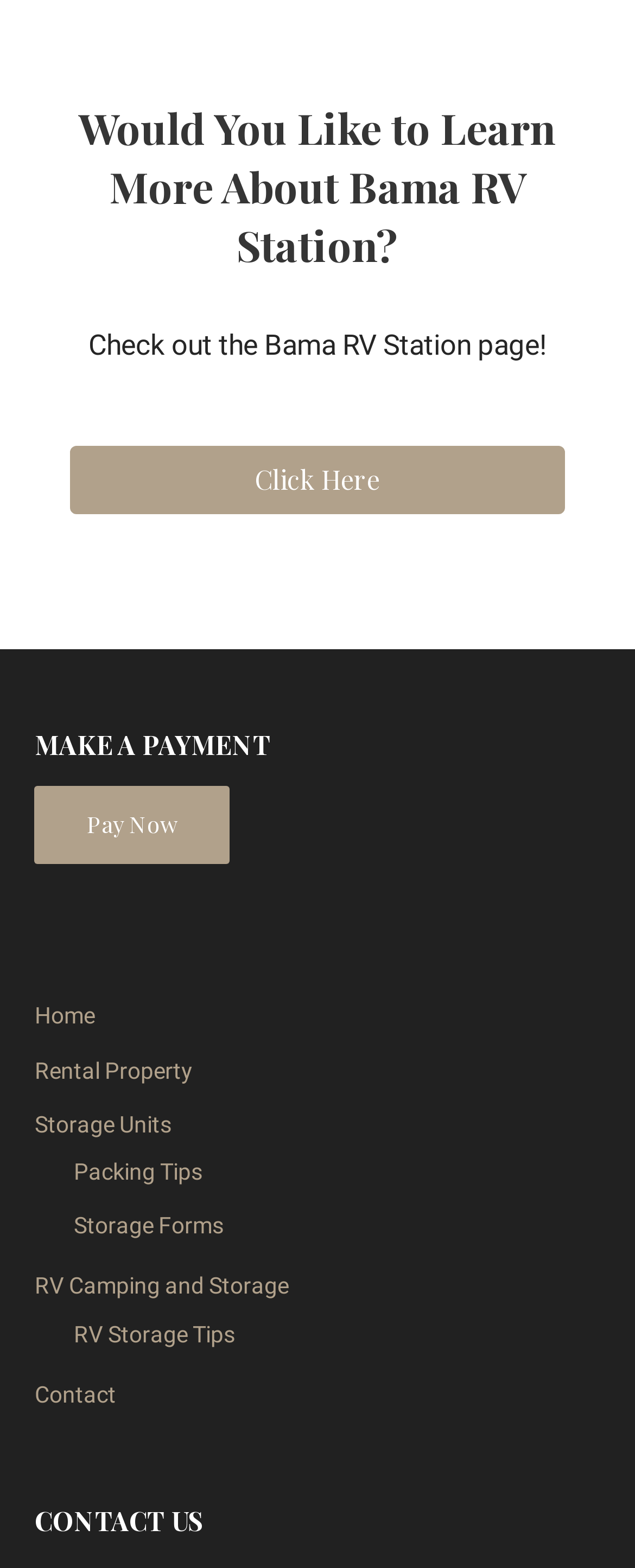What is the main topic of the webpage?
Look at the image and provide a short answer using one word or a phrase.

Bama RV Station